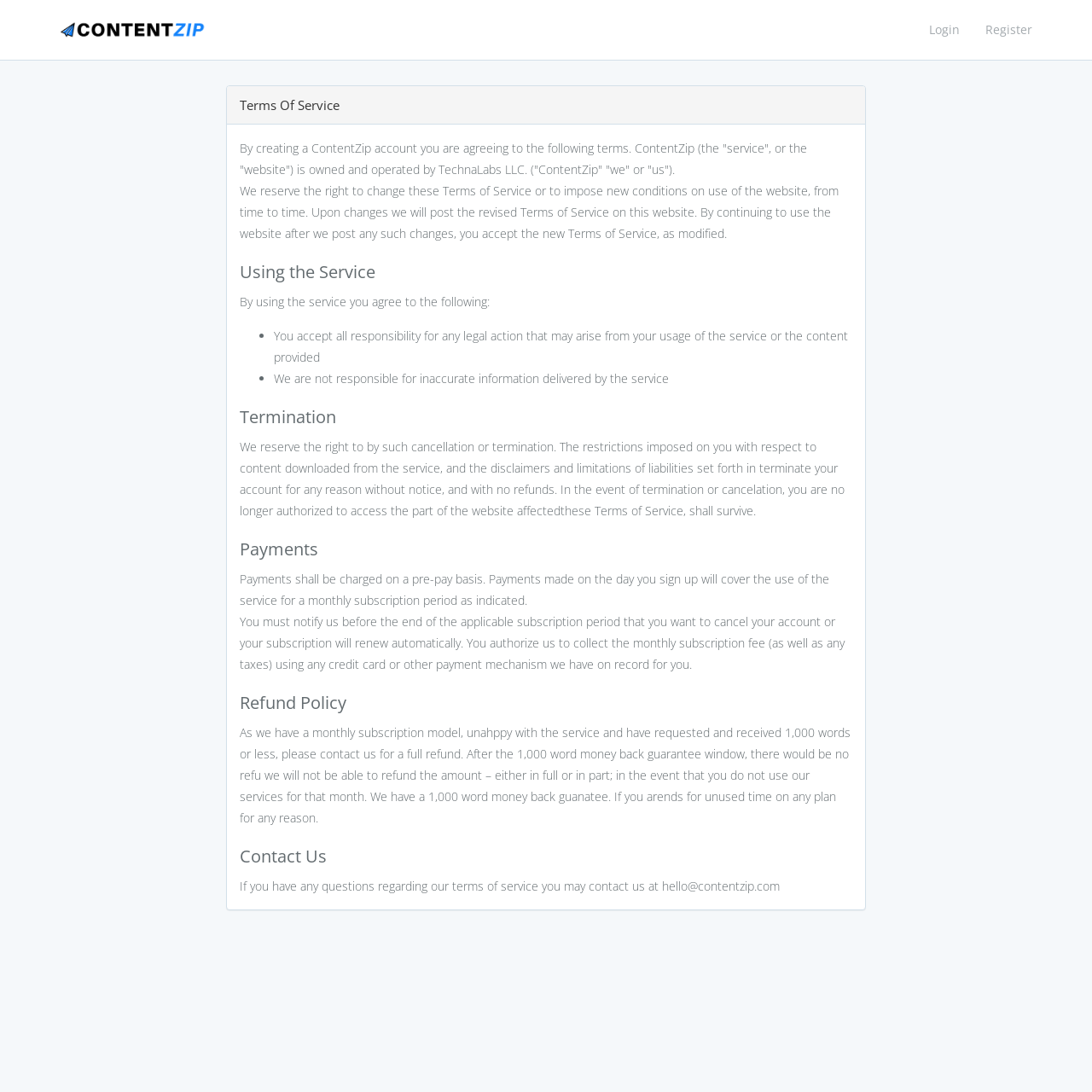Please find the bounding box coordinates in the format (top-left x, top-left y, bottom-right x, bottom-right y) for the given element description. Ensure the coordinates are floating point numbers between 0 and 1. Description: 0

None